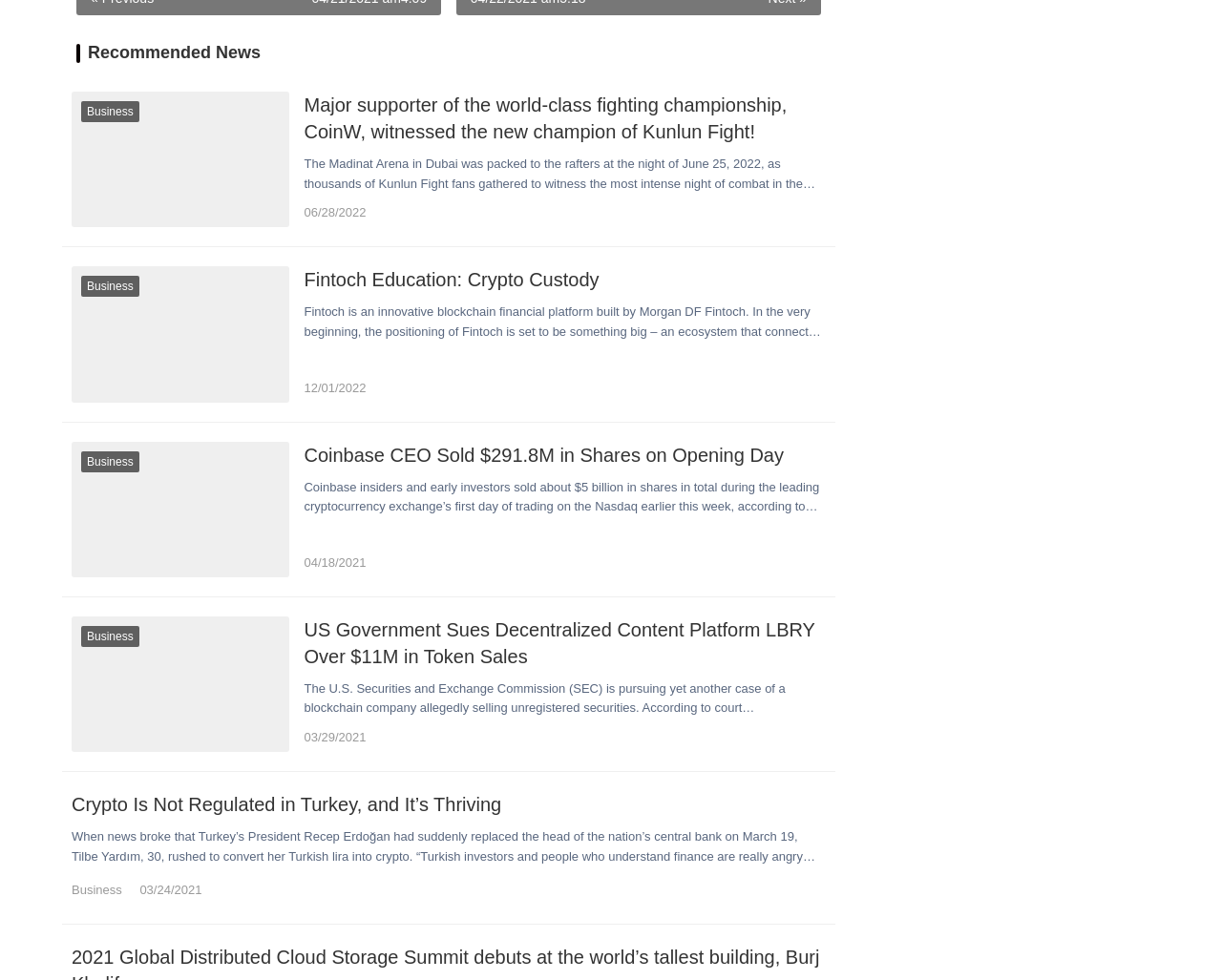Specify the bounding box coordinates (top-left x, top-left y, bottom-right x, bottom-right y) of the UI element in the screenshot that matches this description: Printable version

None